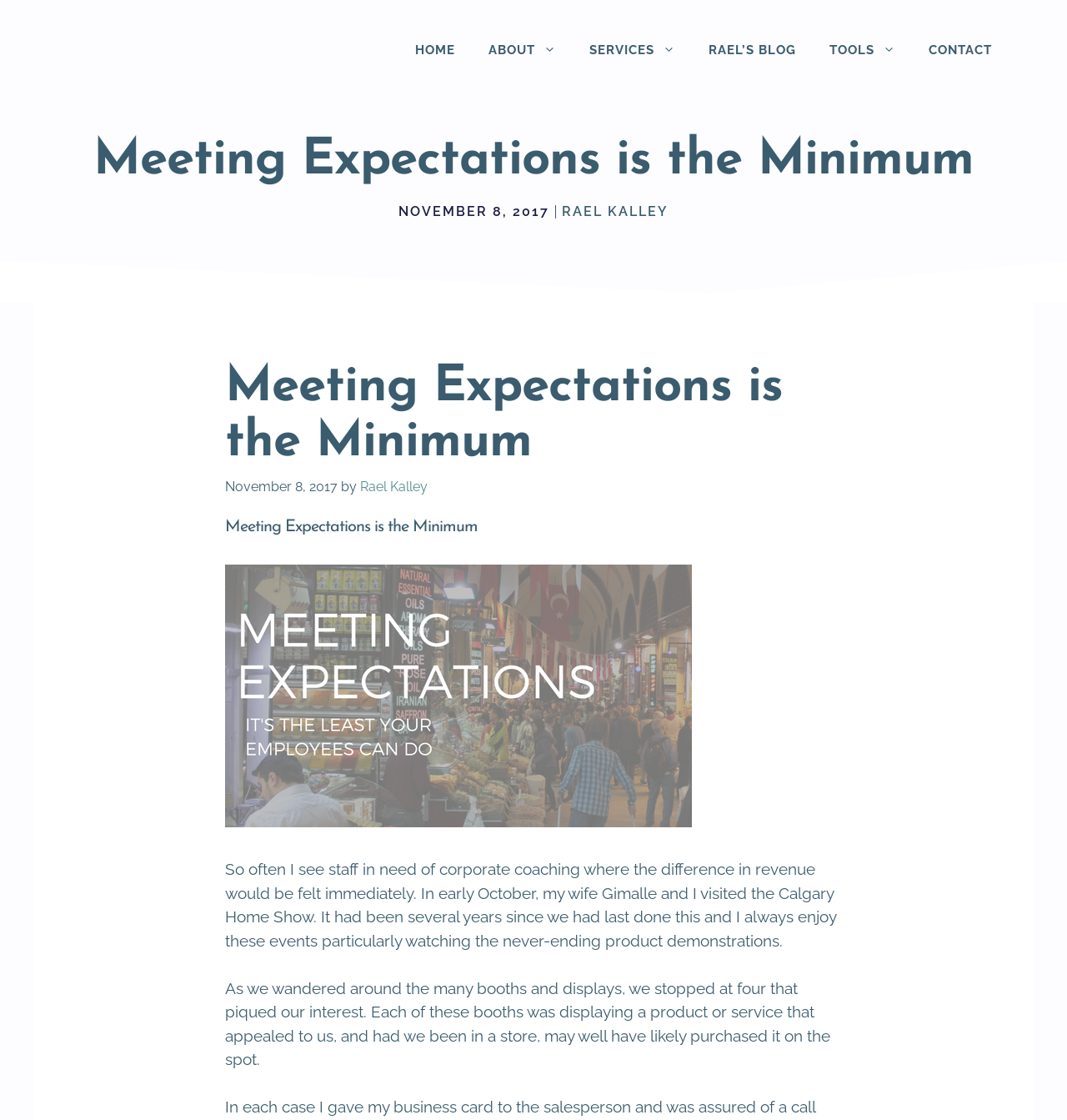Could you highlight the region that needs to be clicked to execute the instruction: "read the article by Rael Kalley"?

[0.338, 0.427, 0.401, 0.442]